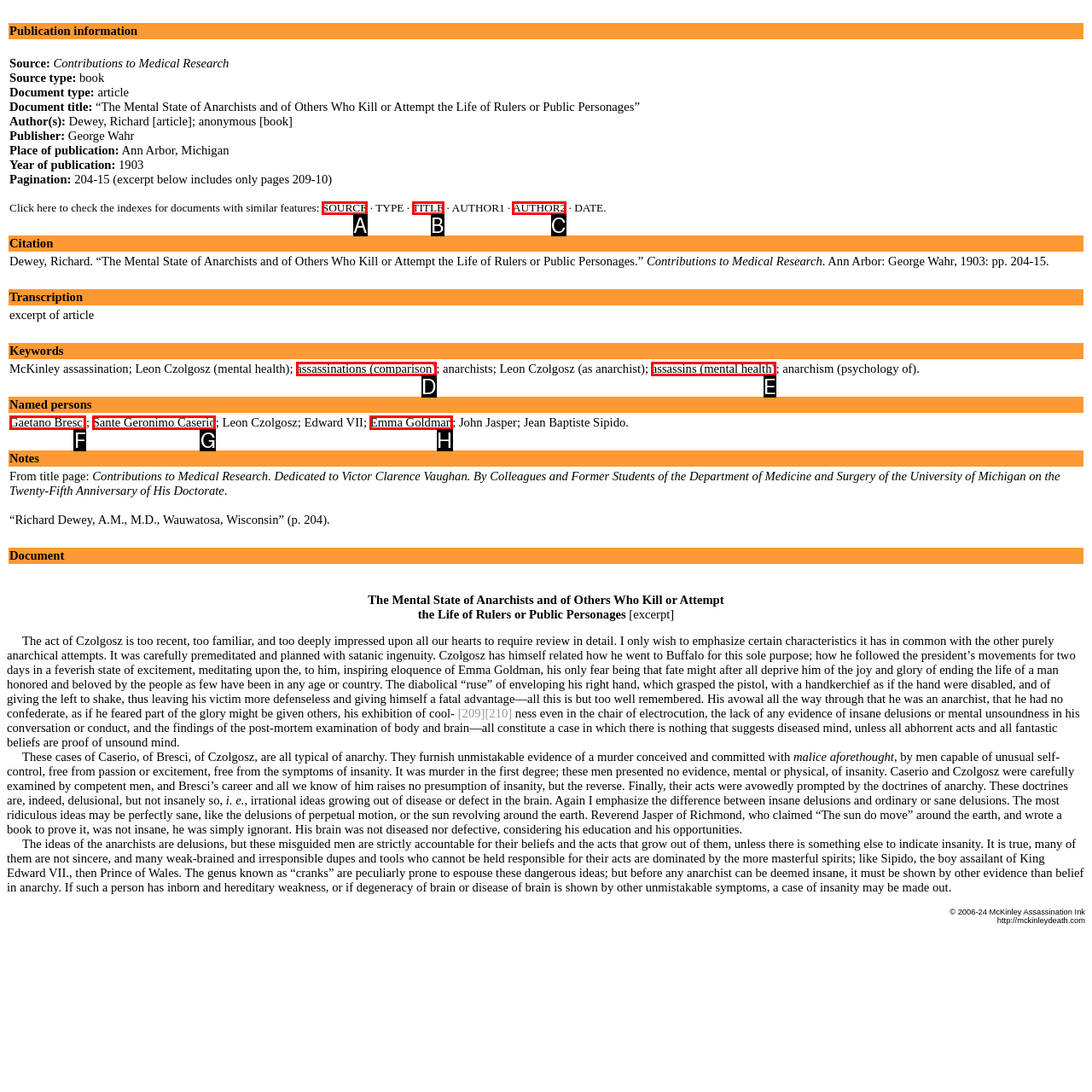Select the HTML element that corresponds to the description: assassins (mental health). Reply with the letter of the correct option.

E